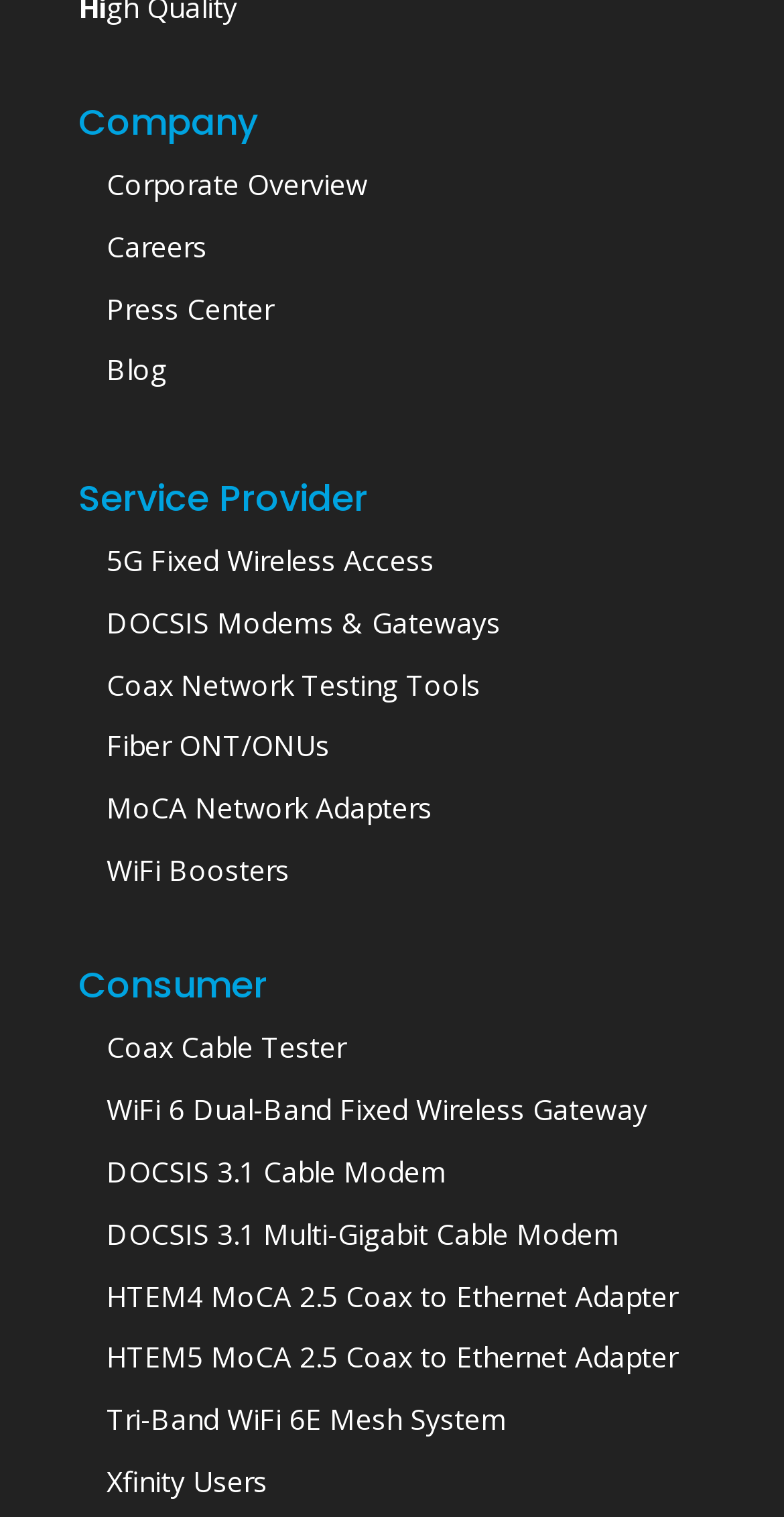Find the bounding box coordinates for the area that should be clicked to accomplish the instruction: "View Corporate Overview".

[0.136, 0.109, 0.469, 0.134]